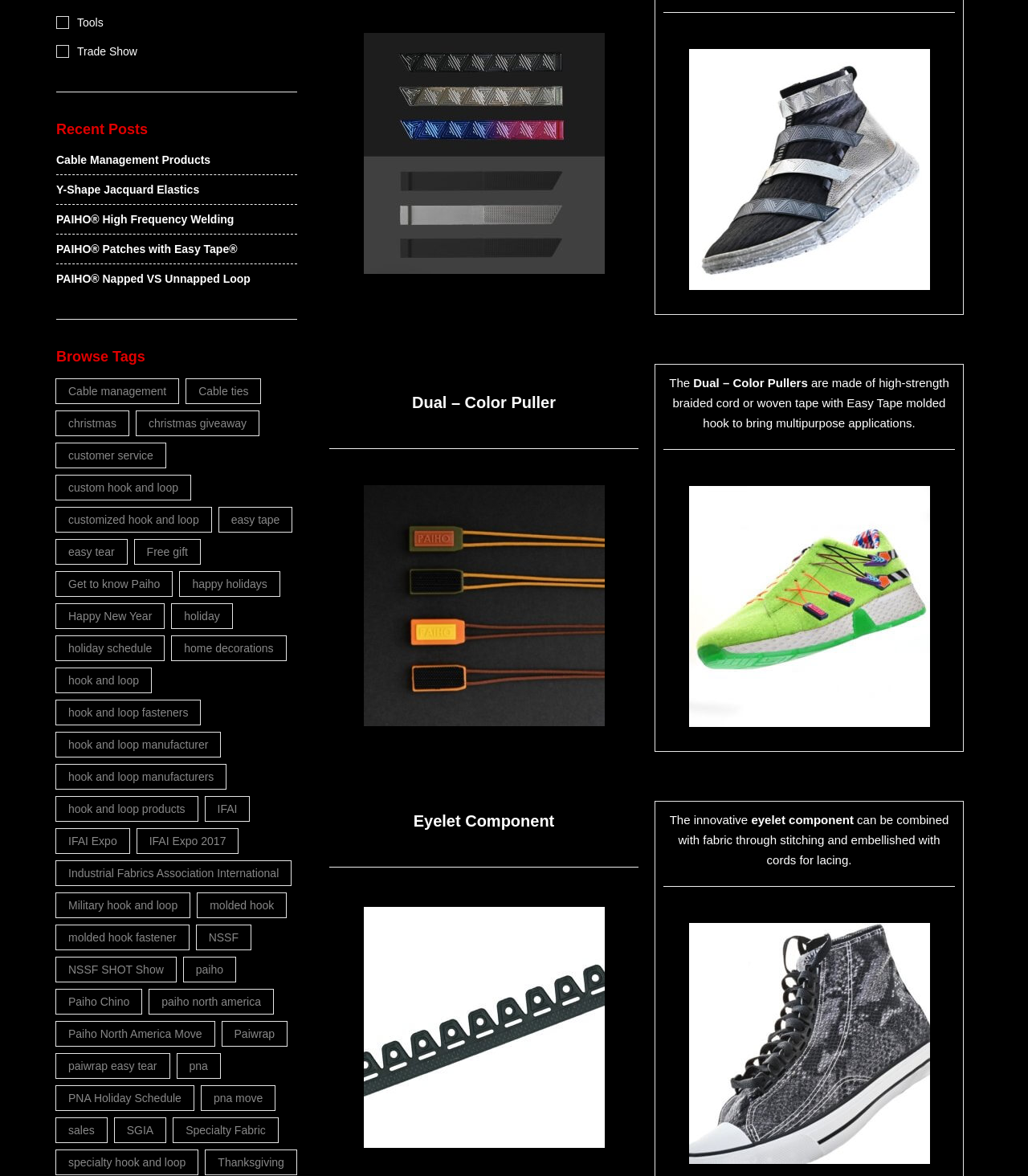Kindly determine the bounding box coordinates of the area that needs to be clicked to fulfill this instruction: "Explore 'Recent Posts'".

[0.055, 0.102, 0.289, 0.118]